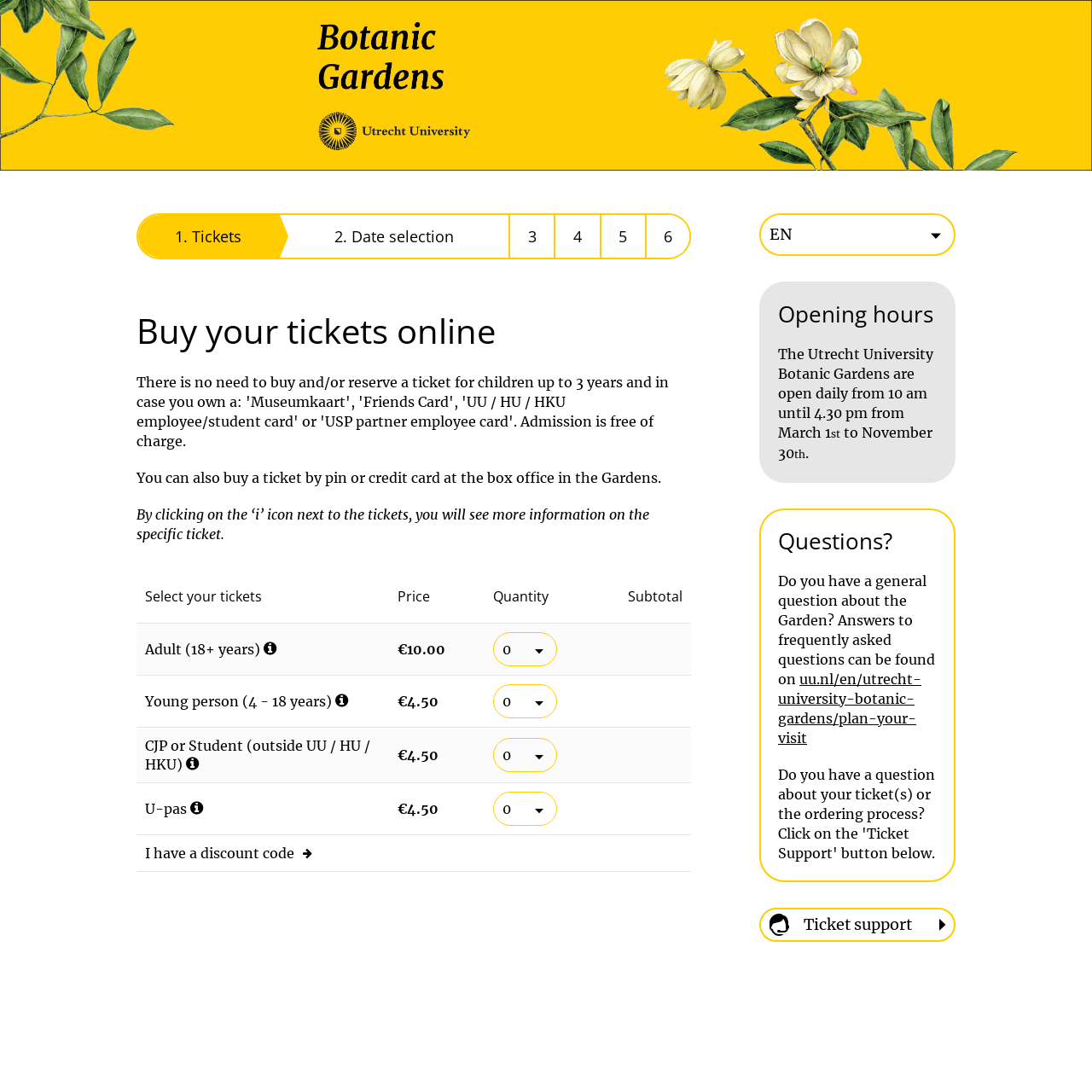Kindly determine the bounding box coordinates for the clickable area to achieve the given instruction: "Enter discount code".

[0.133, 0.773, 0.286, 0.789]